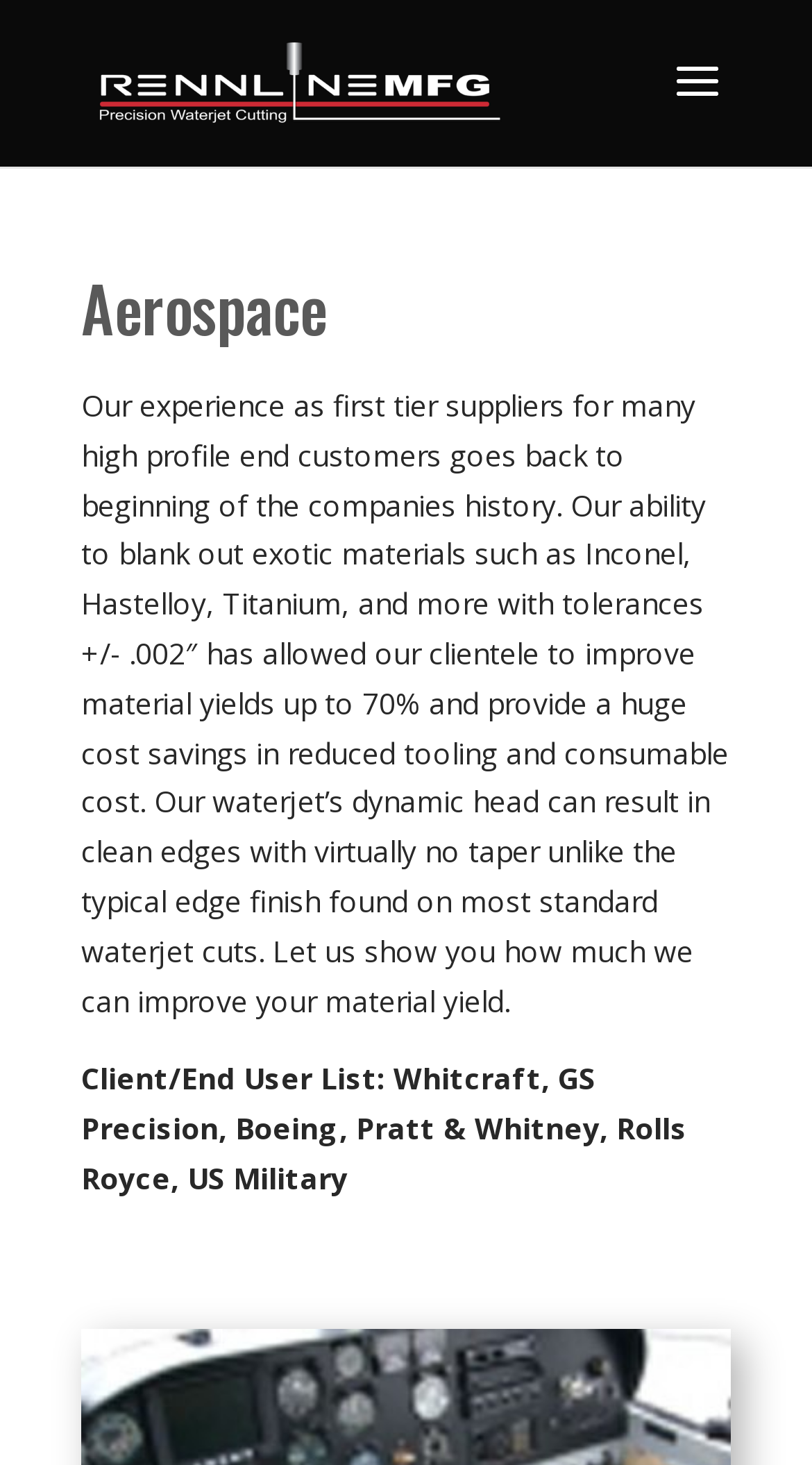Identify the bounding box of the UI component described as: "alt="Rennline Manufacturing"".

[0.108, 0.038, 0.617, 0.068]